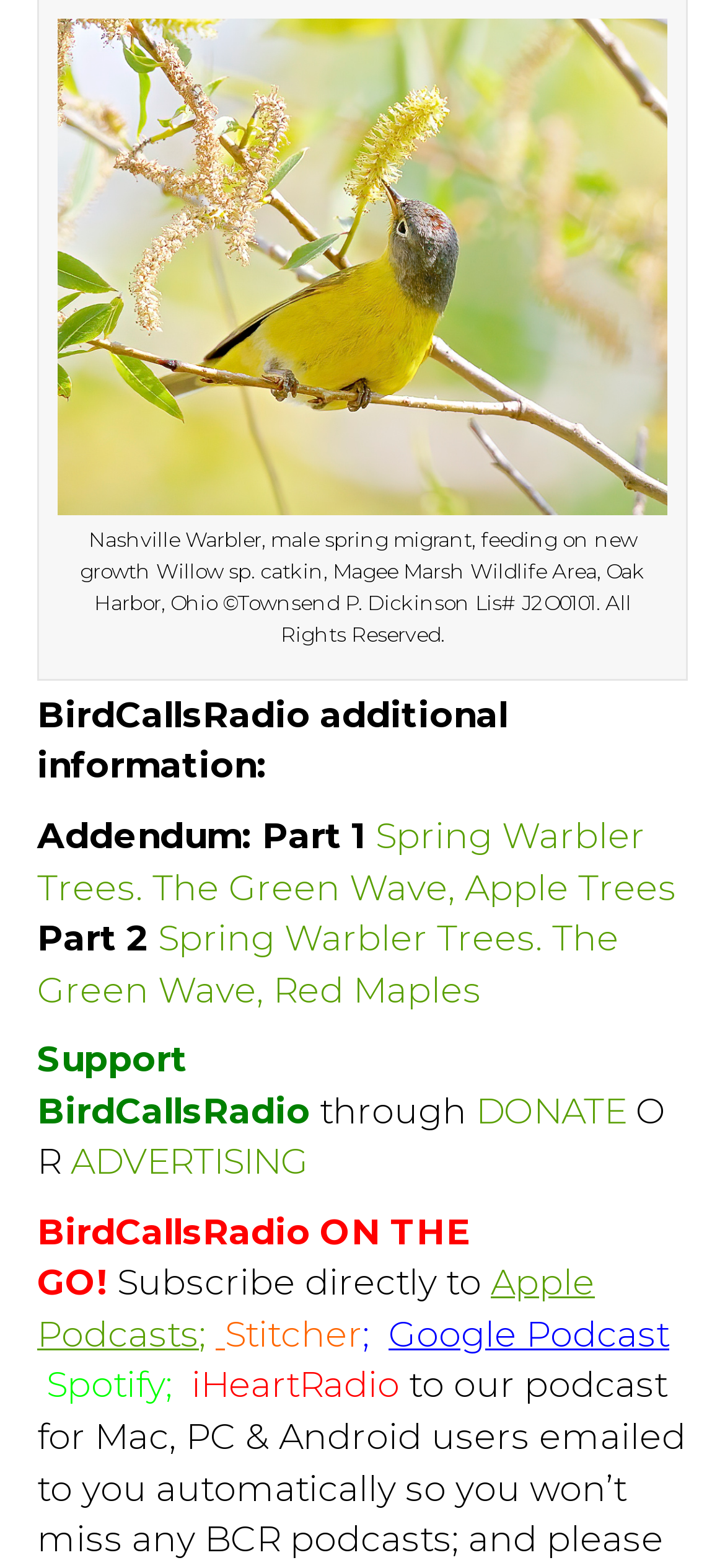Please specify the bounding box coordinates of the clickable region to carry out the following instruction: "Read additional information about BirdCallsRadio". The coordinates should be four float numbers between 0 and 1, in the format [left, top, right, bottom].

[0.051, 0.442, 0.7, 0.502]